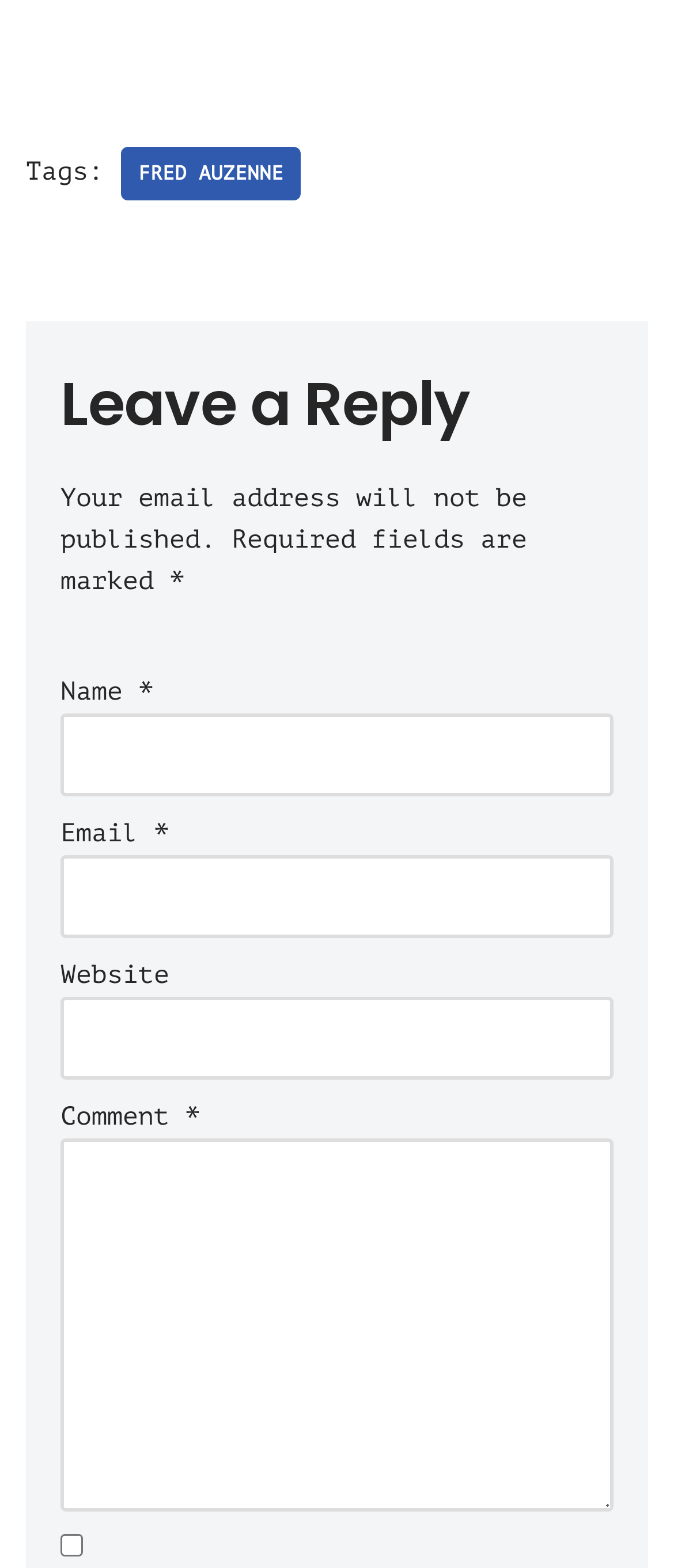Answer the question in a single word or phrase:
What is the label of the first text box?

Name